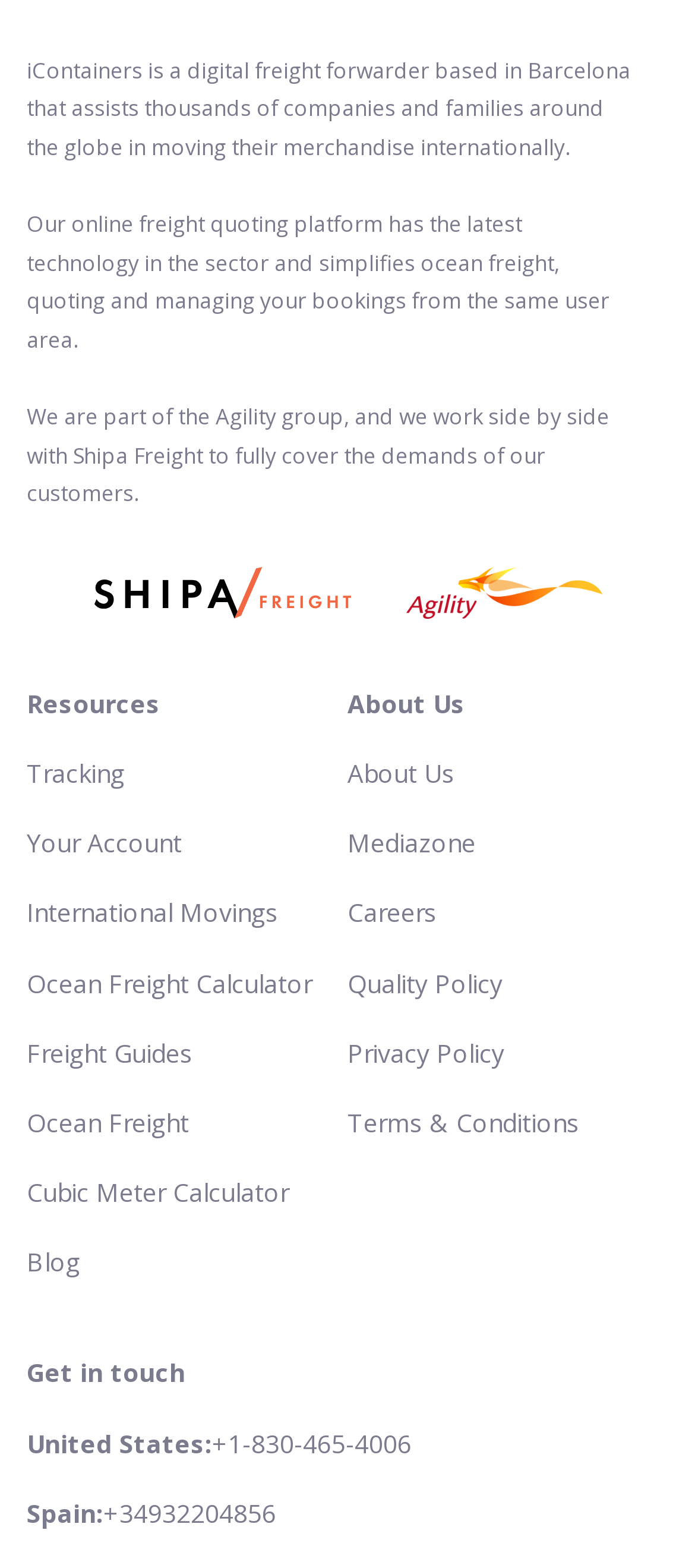What is the purpose of the 'Ocean Freight Calculator' link? Observe the screenshot and provide a one-word or short phrase answer.

To calculate ocean freight